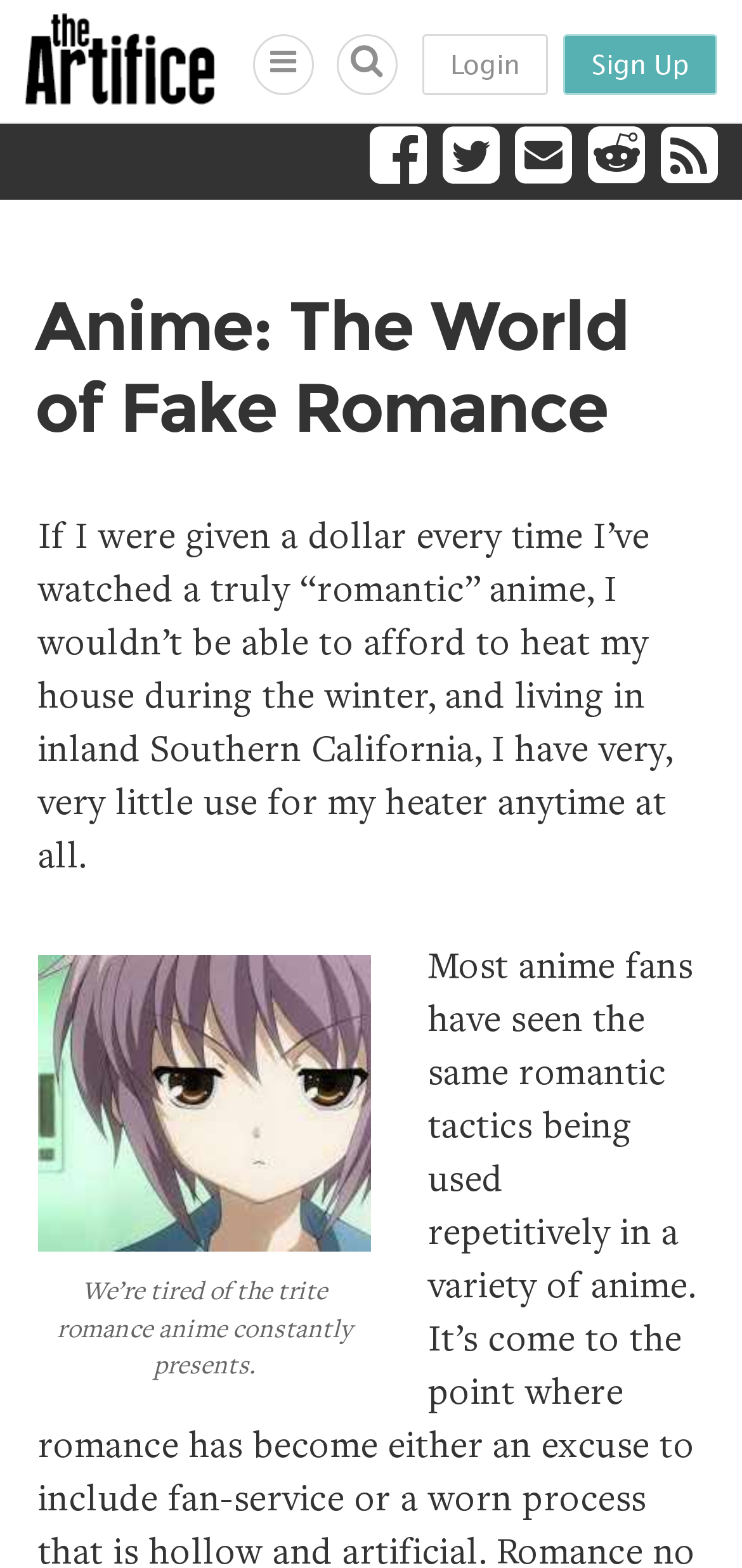Locate the bounding box coordinates of the clickable part needed for the task: "Click the login link".

[0.568, 0.022, 0.739, 0.061]